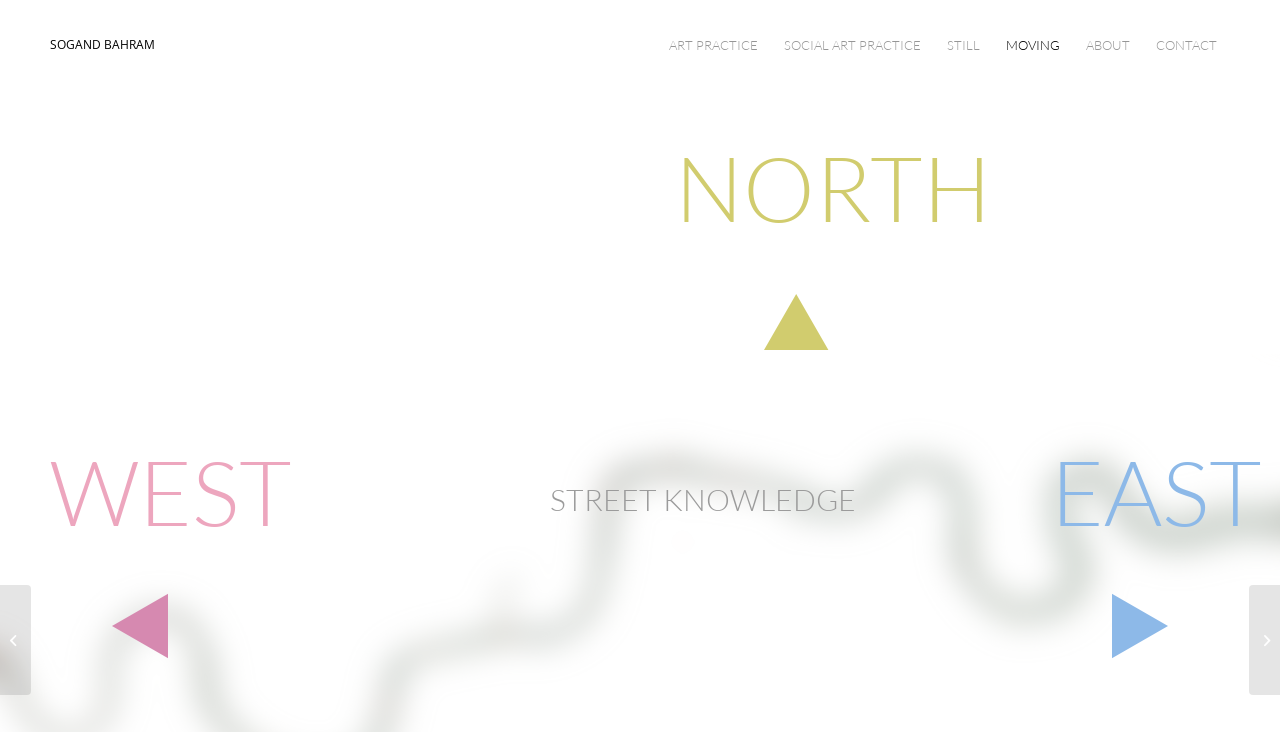Determine the coordinates of the bounding box for the clickable area needed to execute this instruction: "visit vyner website".

[0.0, 0.799, 0.024, 0.949]